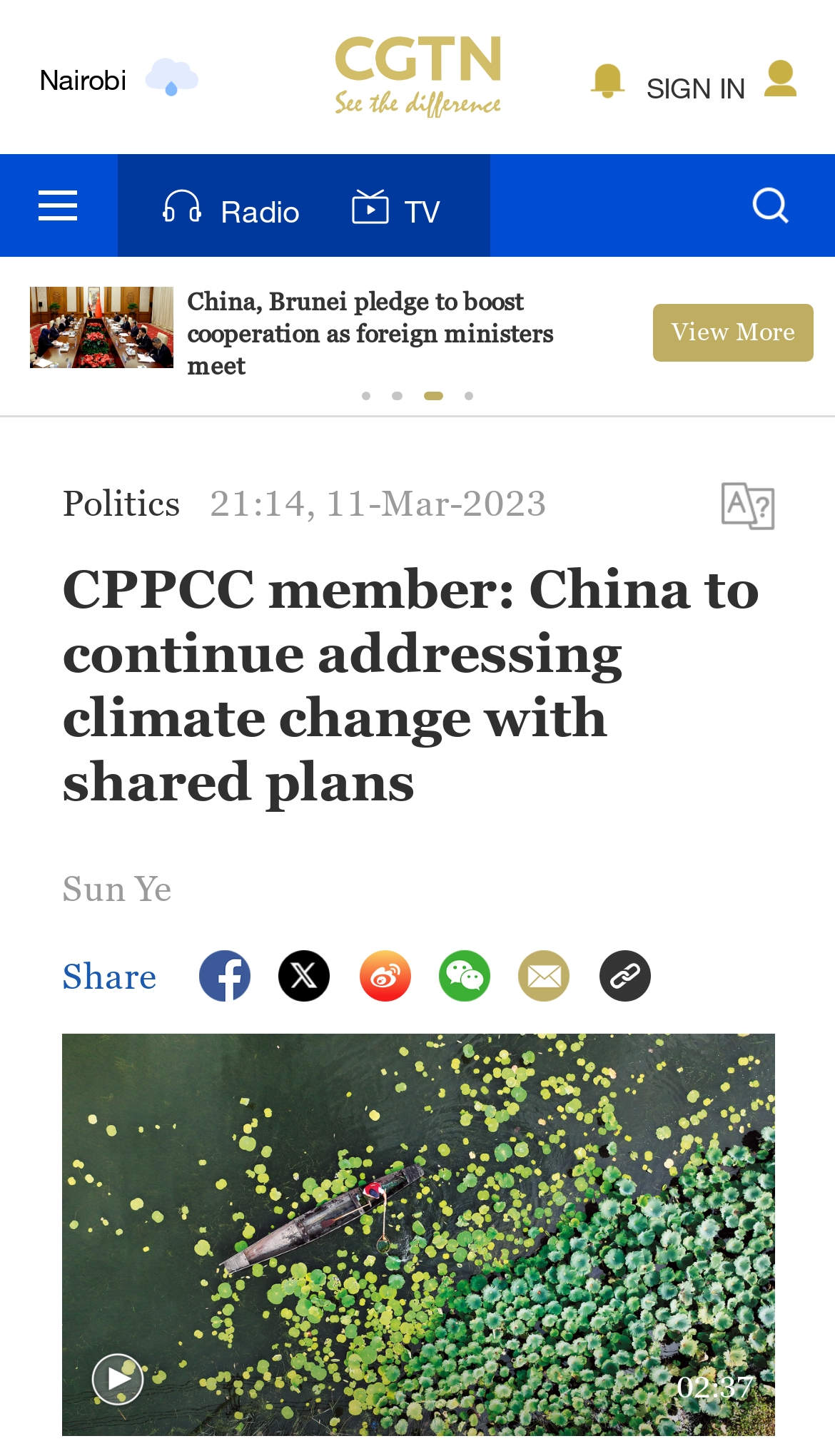Generate a thorough caption that explains the contents of the webpage.

This webpage appears to be a news article from CGTN, a Chinese news organization. At the top of the page, there is a toolbar with a horizontal orientation, followed by a tab list with multiple buttons, including "1", "2", "3", and "4", although some of these buttons are hidden.

Below the toolbar, there are several sections of content. On the left side, there are multiple city names, including New York, Mumbai, Delhi, Hyderabad, Sydney, and Singapore, each accompanied by a small weather icon, such as "Overcast", "Sunny", "Cloudy", or "Light rain". These city names and weather icons are arranged vertically, with the city names on the left and the weather icons on the right.

To the right of the city names and weather icons, there is a main content section. This section includes a headline that reads "CPPCC member: China to continue addressing climate change with shared plans", followed by a subheading with the date and time "21:14, 11-Mar-2023". Below the headline, there is a block of text that discusses the topic of climate change and China's plans to address it.

Below the main content section, there are several links and buttons, including a "Share" button and multiple social media links. There is also a section with a video player, although it appears to be experiencing an error, with a message reading "Error loading player: No playable sources found". Finally, at the bottom of the page, there is a button and a timestamp that reads "02:37".